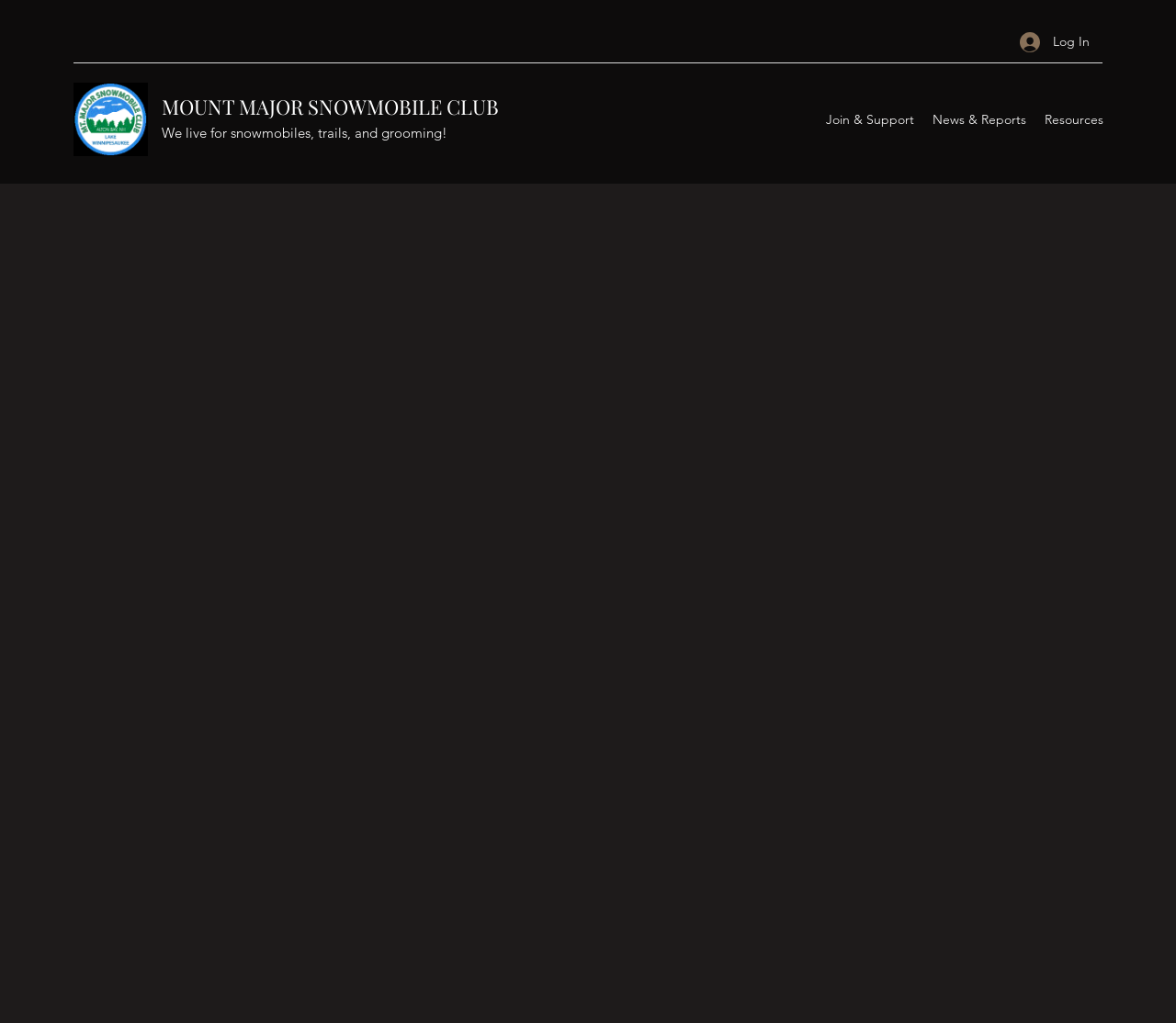Please provide a comprehensive answer to the question based on the screenshot: How many miles of trails are available for riding?

According to the webpage, the Mount Major Snowmobile Club has over 55 miles of trails for riding enjoyment, which also provide direct access to the Summit of Mt Major, overlooking Lake Winnipesaukee.